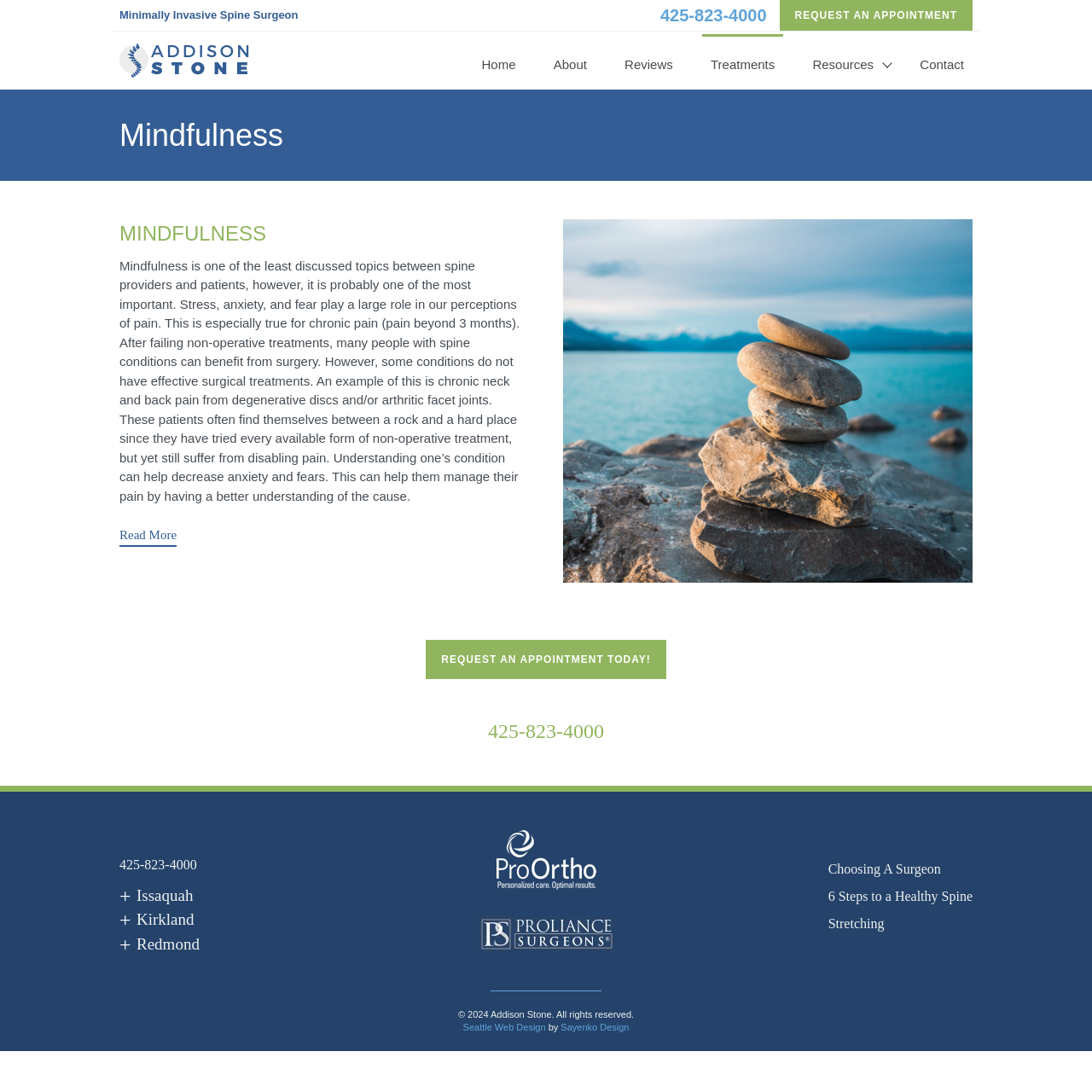Using the element description: "Choosing A Surgeon", determine the bounding box coordinates for the specified UI element. The coordinates should be four float numbers between 0 and 1, [left, top, right, bottom].

[0.758, 0.784, 0.891, 0.809]